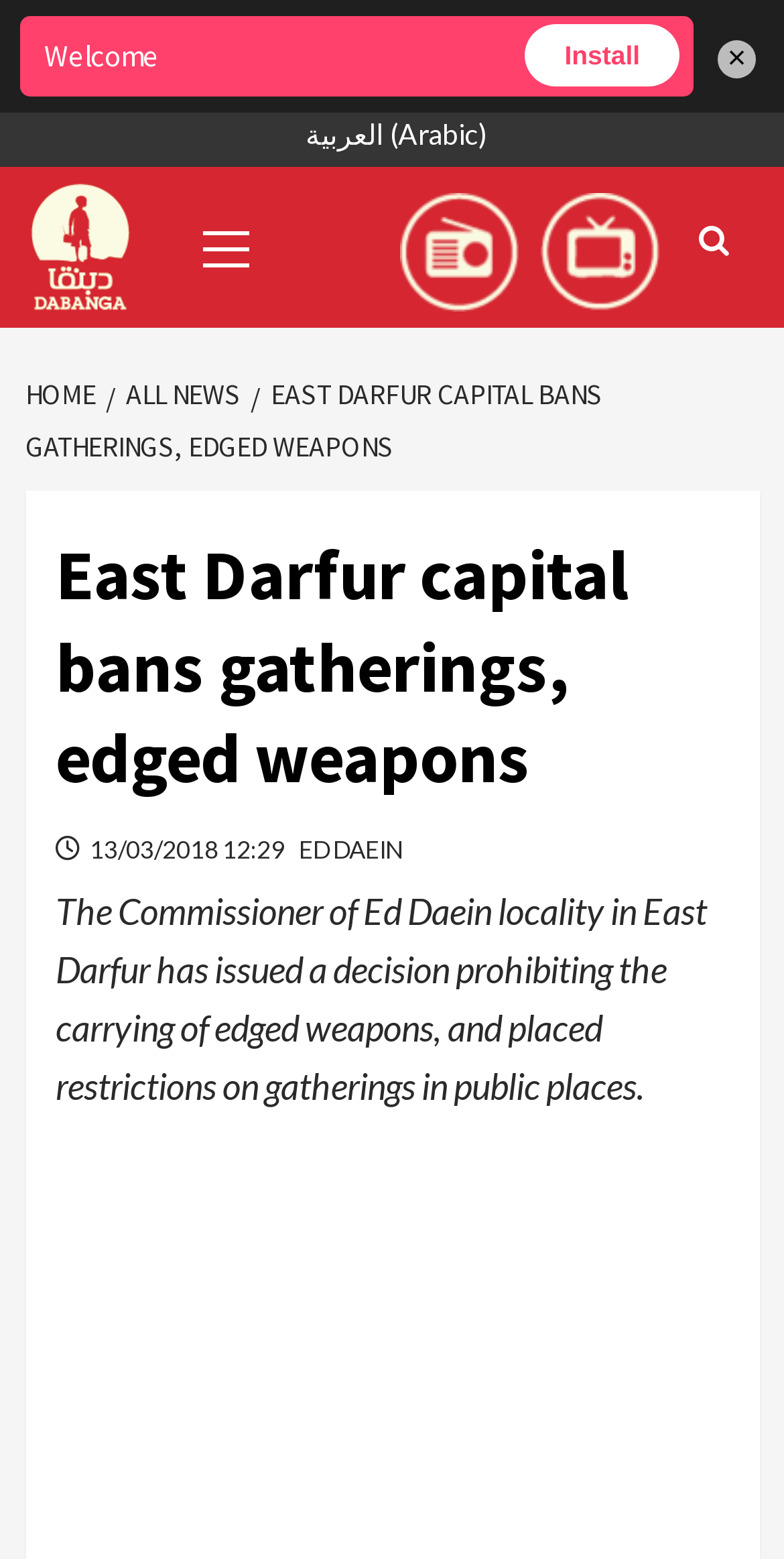Pinpoint the bounding box coordinates for the area that should be clicked to perform the following instruction: "Open primary menu".

[0.237, 0.123, 0.455, 0.194]